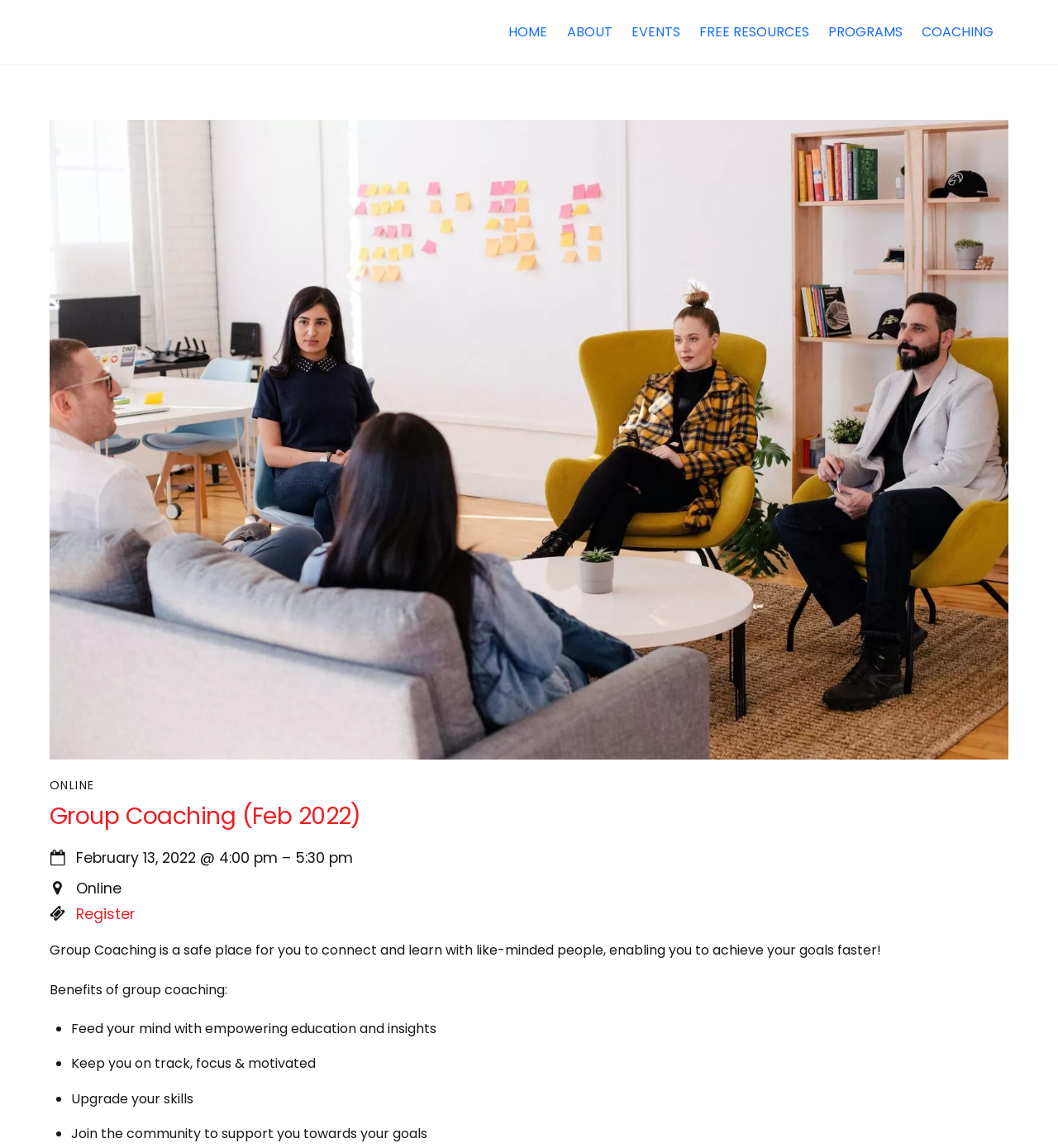Please identify the bounding box coordinates of the element's region that I should click in order to complete the following instruction: "Learn more about the benefits of group coaching". The bounding box coordinates consist of four float numbers between 0 and 1, i.e., [left, top, right, bottom].

[0.047, 0.854, 0.215, 0.87]